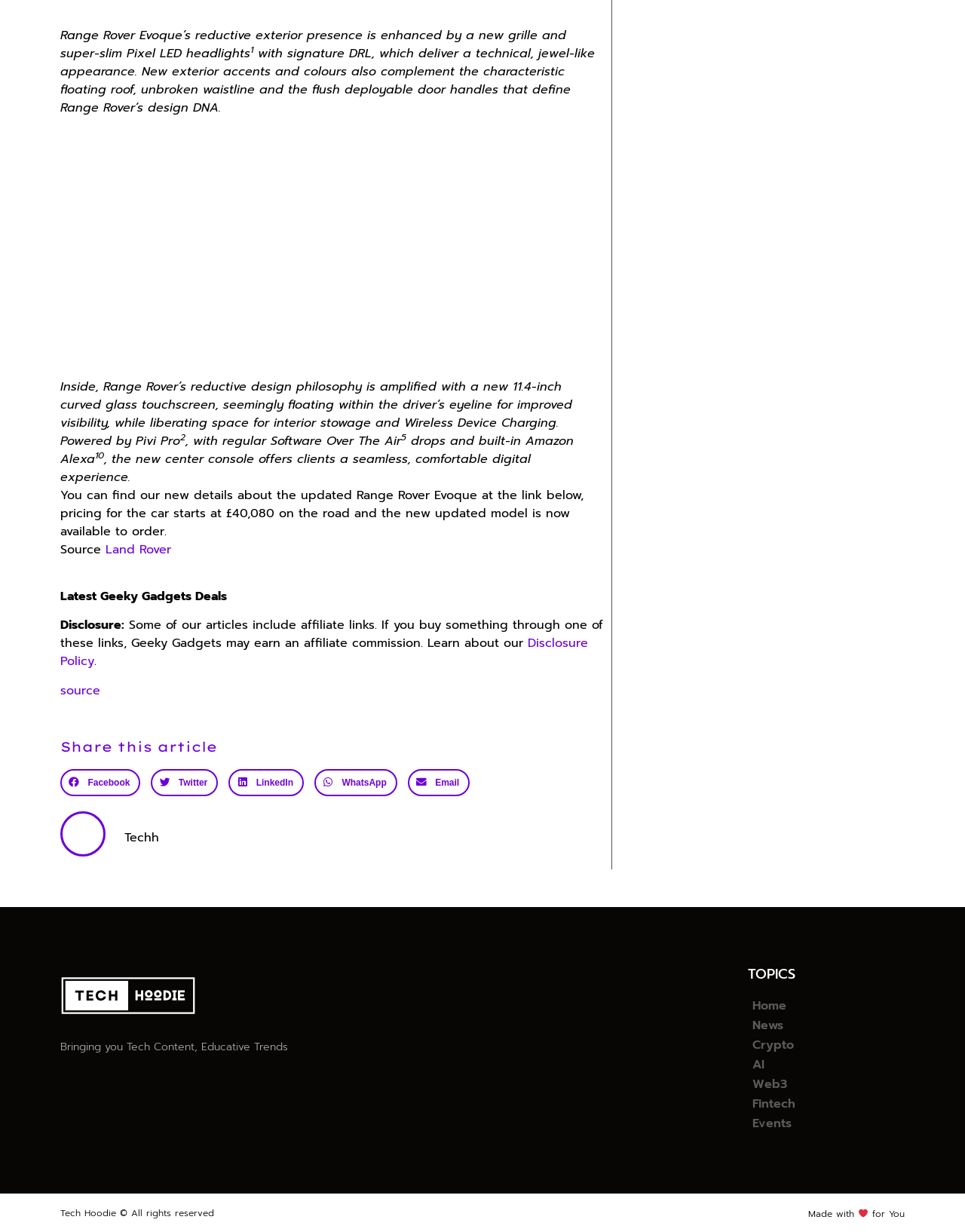What is the name of the company that owns the car brand?
Can you provide an in-depth and detailed response to the question?

The article mentions Land Rover as the source of the information about the updated Range Rover Evoque, indicating that Land Rover is the company that owns the car brand.